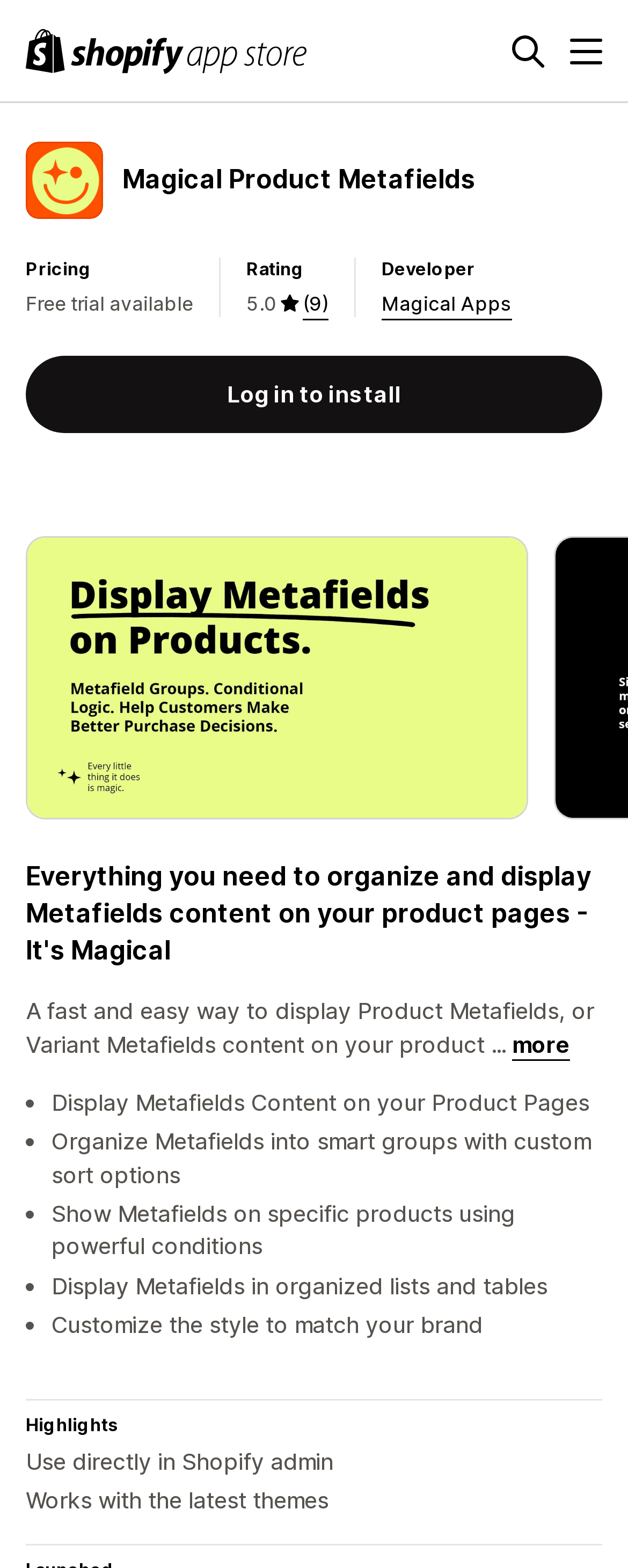Bounding box coordinates are given in the format (top-left x, top-left y, bottom-right x, bottom-right y). All values should be floating point numbers between 0 and 1. Provide the bounding box coordinate for the UI element described as: Magical Apps

[0.608, 0.186, 0.815, 0.204]